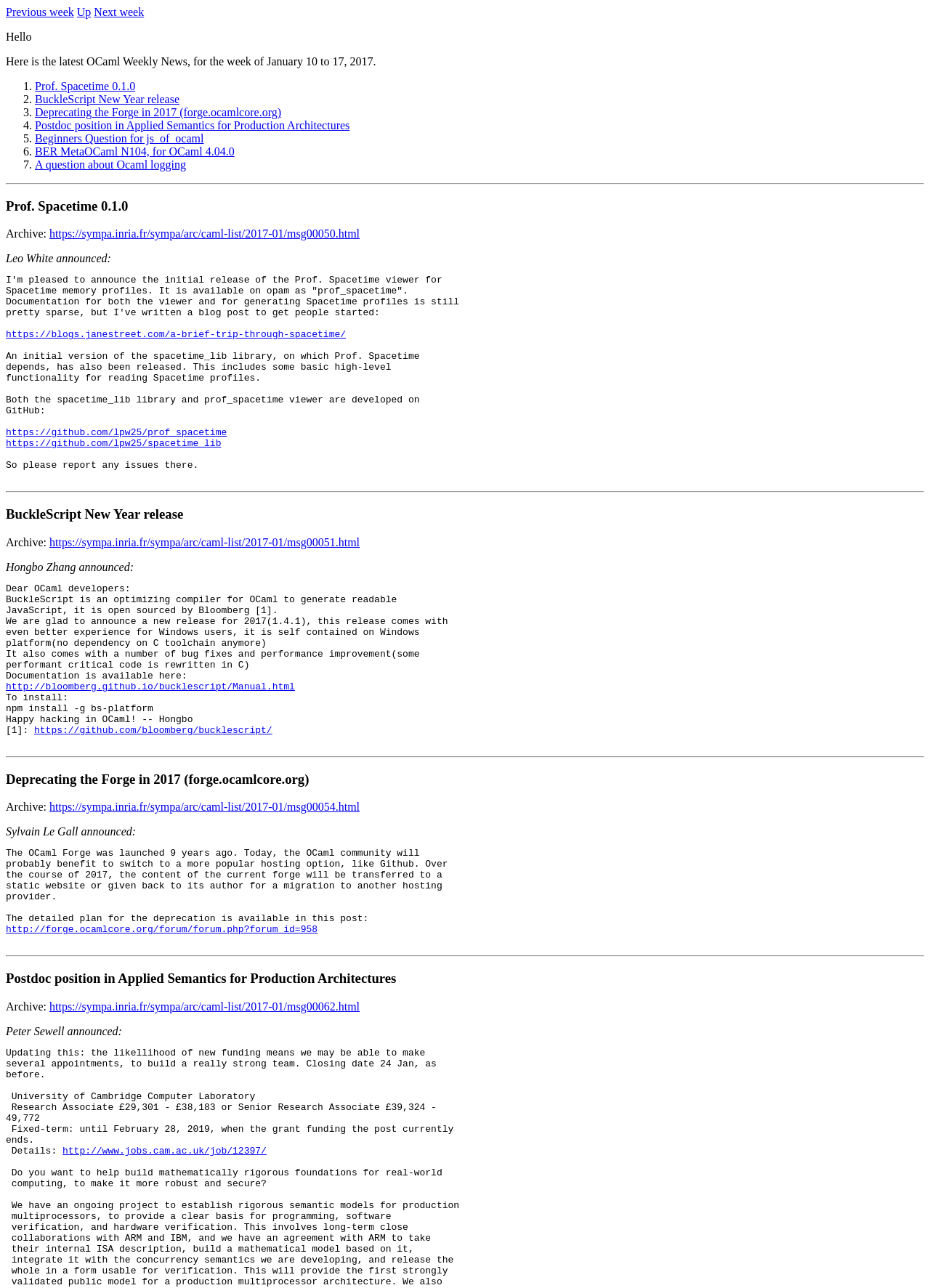What is the title of the first article?
Examine the screenshot and reply with a single word or phrase.

Prof. Spacetime 0.1.0